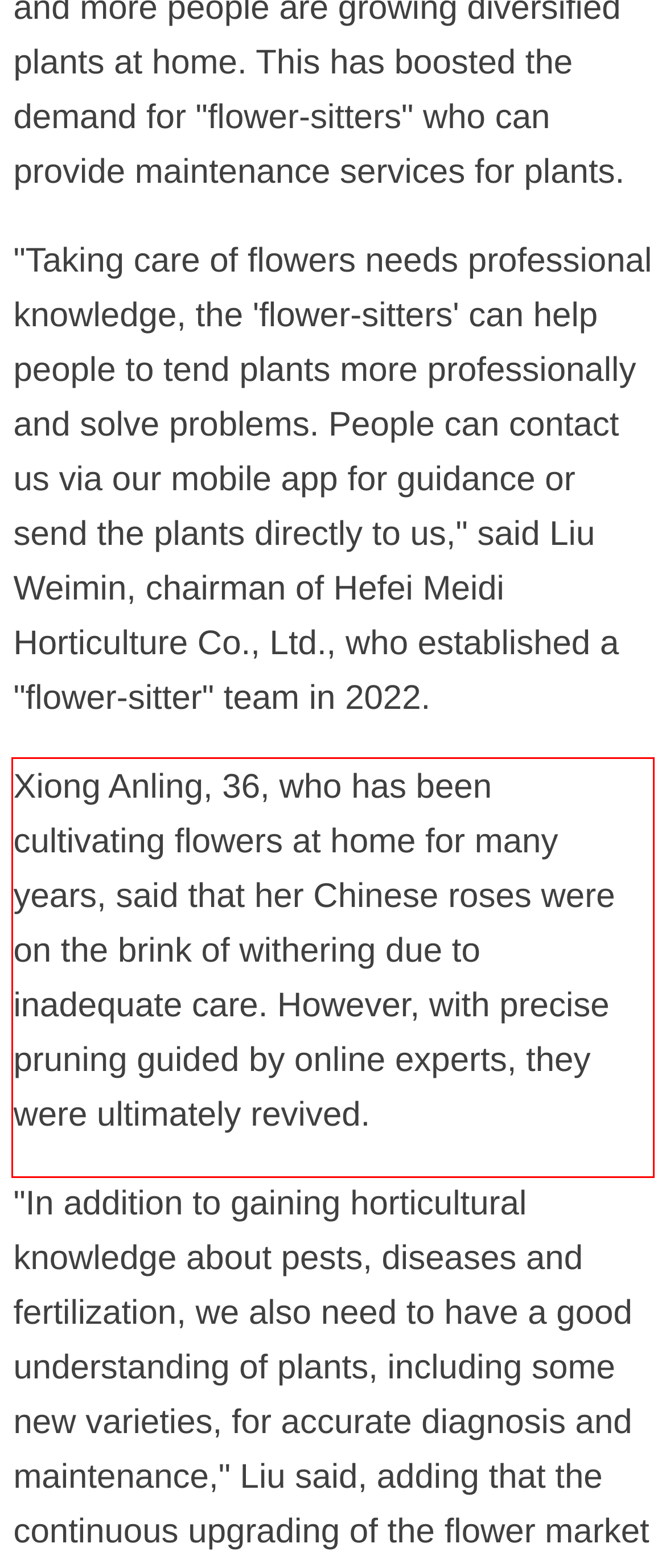Using the provided webpage screenshot, identify and read the text within the red rectangle bounding box.

Xiong Anling, 36, who has been cultivating flowers at home for many years, said that her Chinese roses were on the brink of withering due to inadequate care. However, with precise pruning guided by online experts, they were ultimately revived.